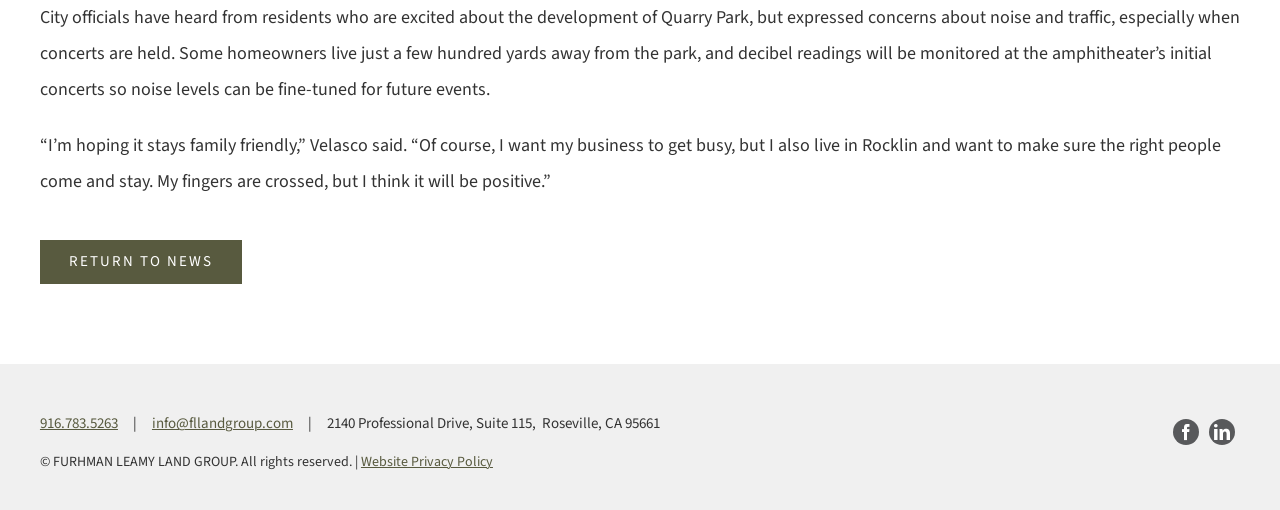Determine the bounding box coordinates of the UI element described below. Use the format (top-left x, top-left y, bottom-right x, bottom-right y) with floating point numbers between 0 and 1: aria-label="facebook"

[0.916, 0.822, 0.937, 0.873]